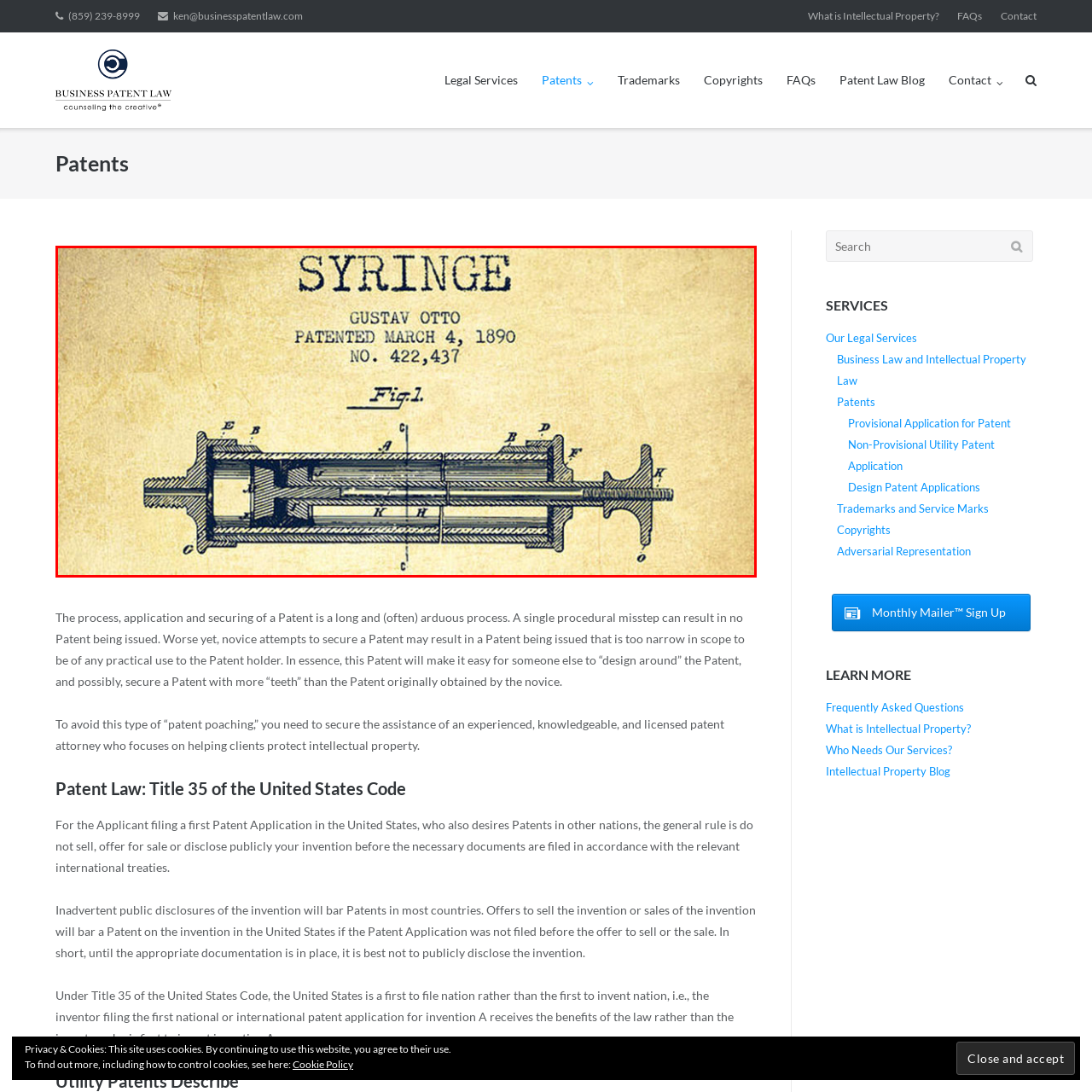Provide a detailed narrative of the image inside the red-bordered section.

The image features a historic patent drawing for a syringe, created by inventor Gustav Otto and patented on March 4, 1890, under patent number 422,437. This illustration clearly labels the components of the syringe, showcasing Otto's innovative design in a cross-sectional view. The title "SYRINGE" is prominently displayed at the top, highlighting the significance of this invention in the field of medical devices. The detailed engineering and craftsmanship depicted serve as a testament to the advancements in medical technology during the late 19th century, reflecting ongoing efforts to improve healthcare practices. The document not only represents a milestone in patent law but also provides valuable insights into the evolution of medical equipment.